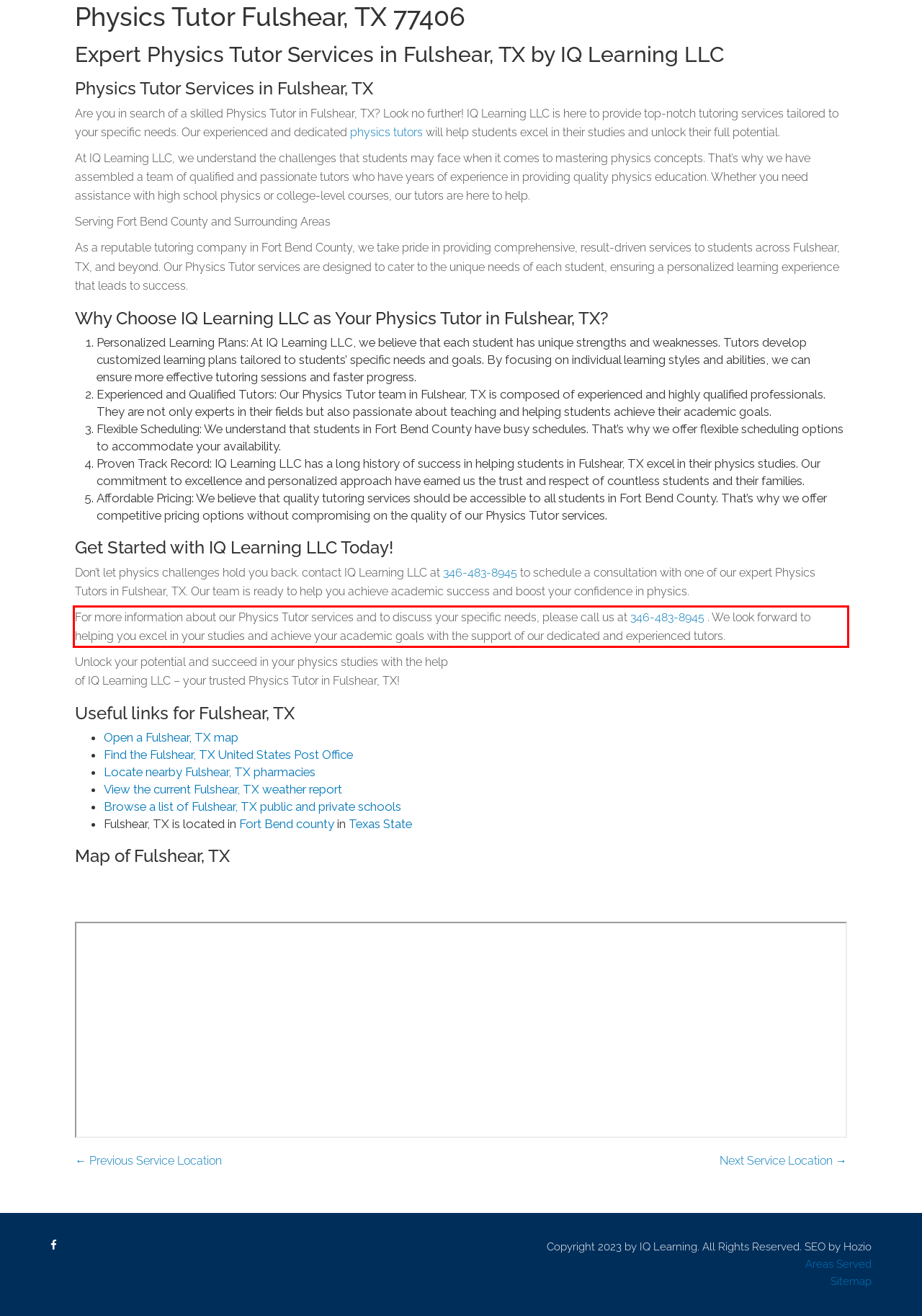Observe the screenshot of the webpage, locate the red bounding box, and extract the text content within it.

For more information about our Physics Tutor services and to discuss your specific needs, please call us at 346-483-8945 . We look forward to helping you excel in your studies and achieve your academic goals with the support of our dedicated and experienced tutors.